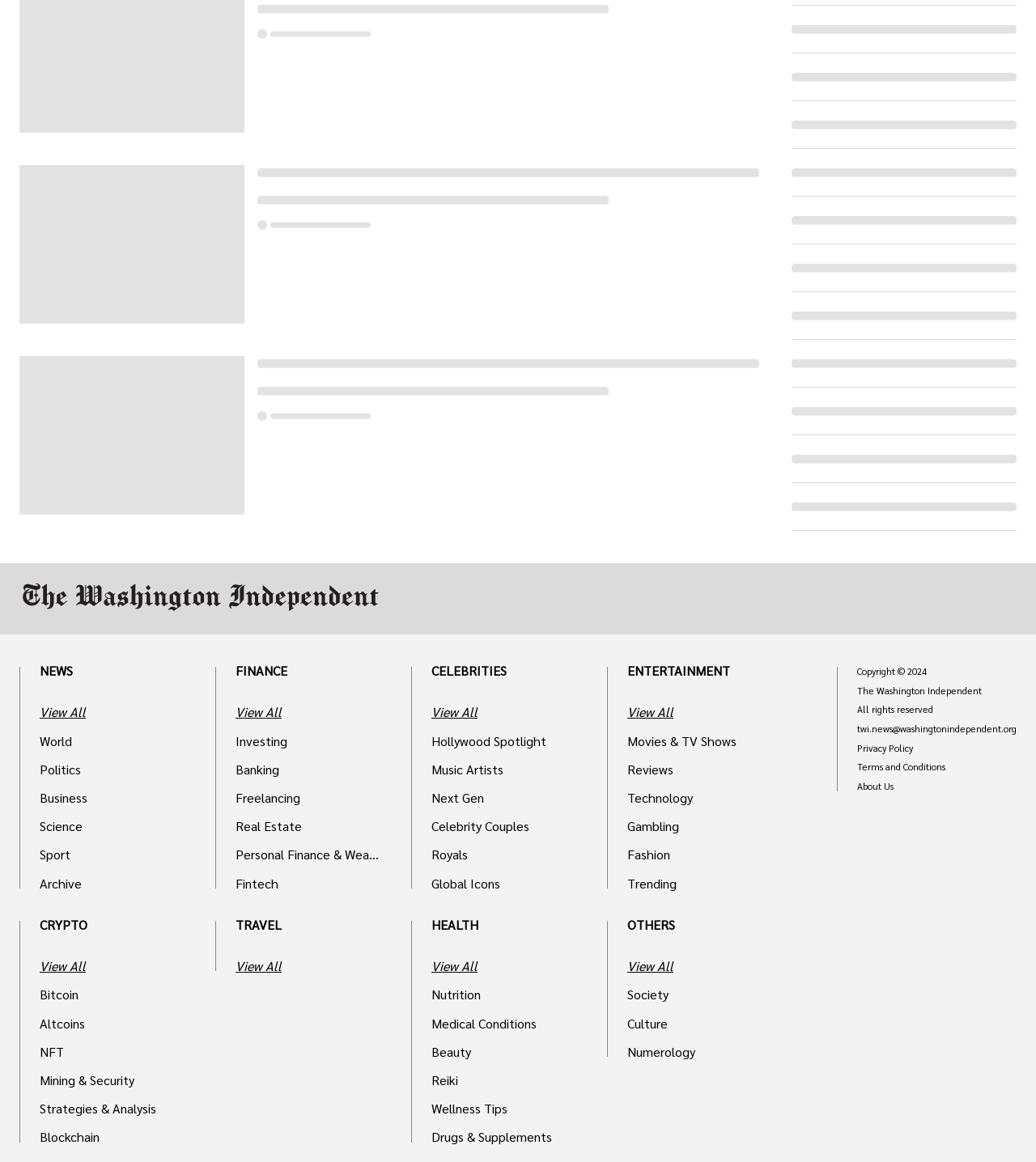Please find the bounding box coordinates of the section that needs to be clicked to achieve this instruction: "View FINANCE".

[0.227, 0.574, 0.366, 0.582]